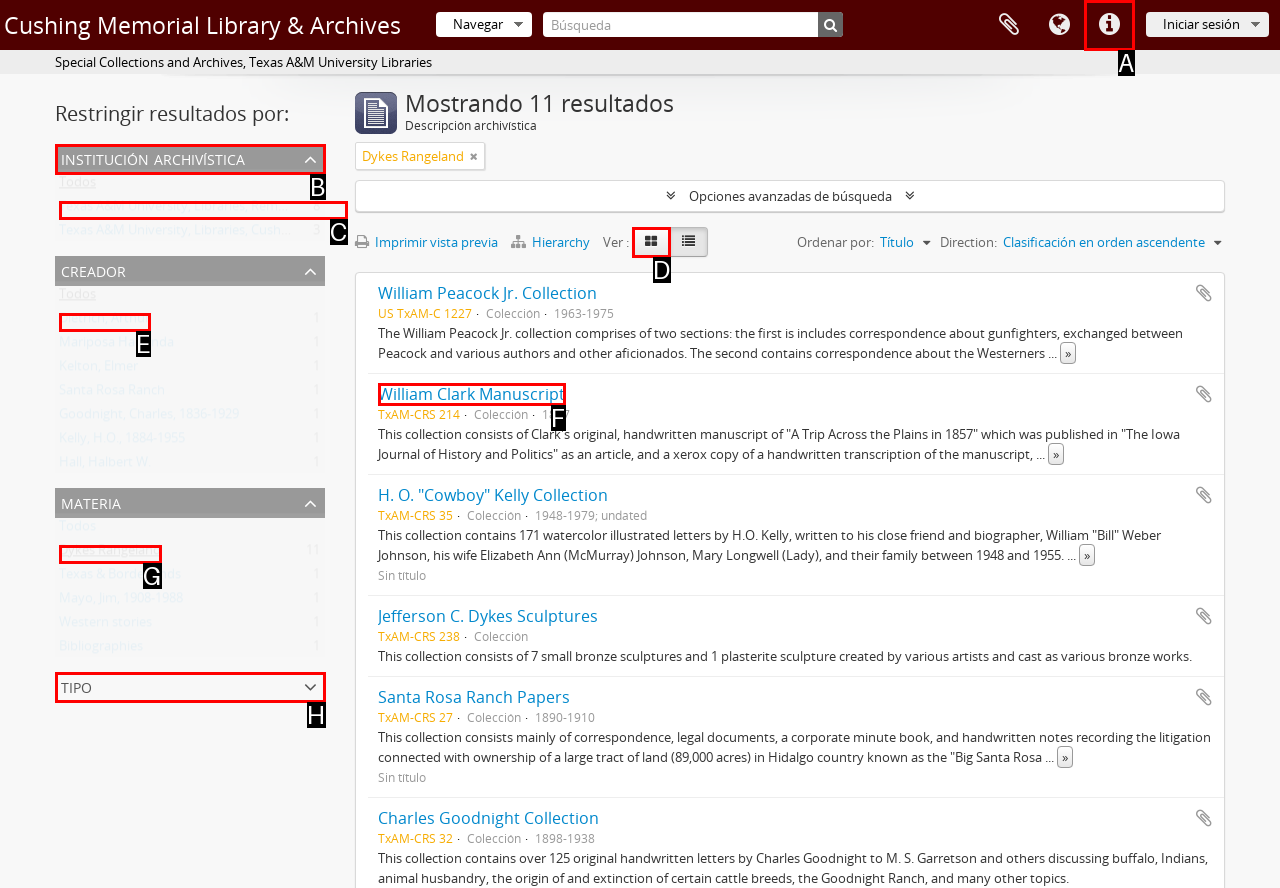From the choices provided, which HTML element best fits the description: William Clark Manuscript? Answer with the appropriate letter.

F